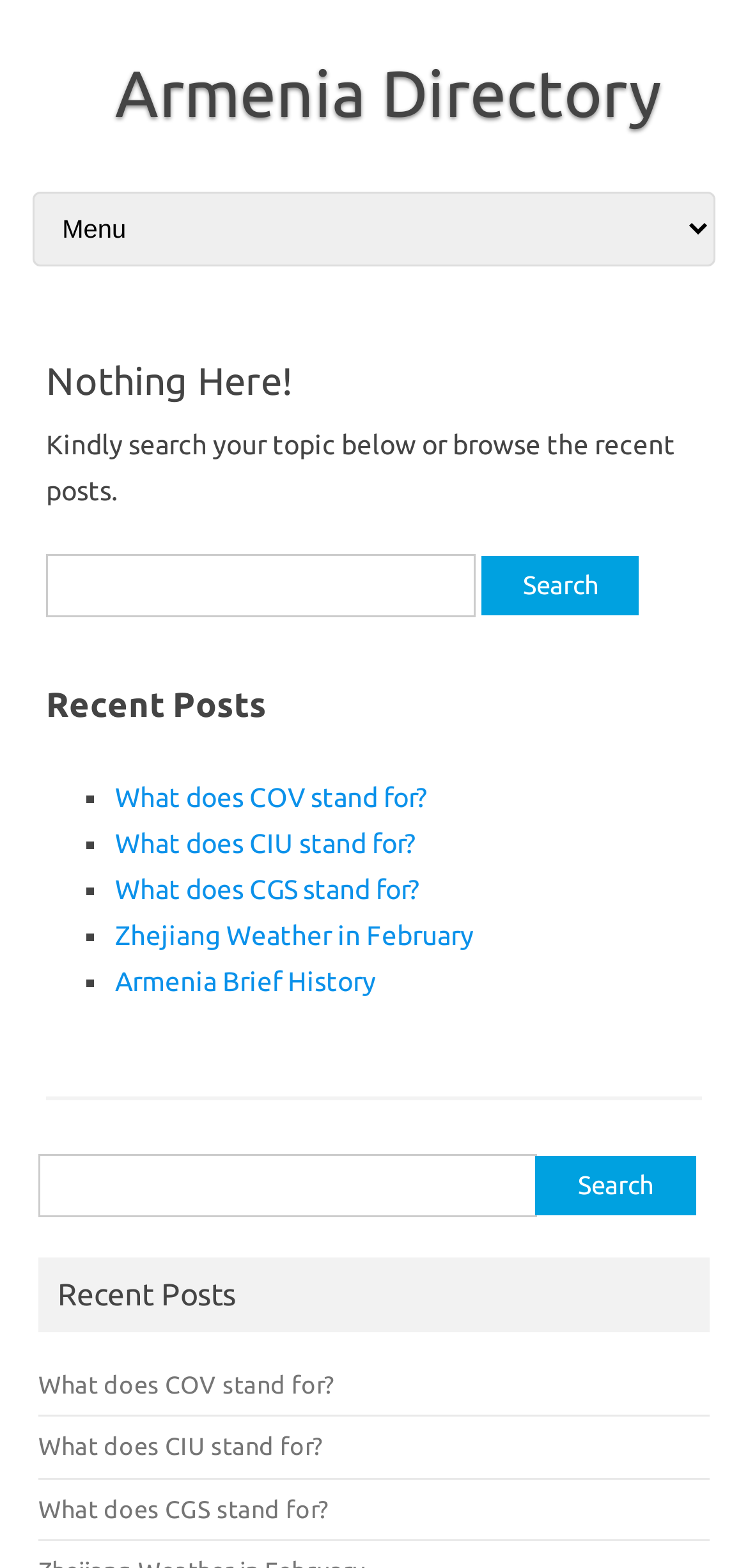Explain the webpage's layout and main content in detail.

The webpage is a "Page not found" page from the Armenia Directory. At the top, there is a link to "Armenia Directory" and a "Skip to content" link. Below these links, there is a combobox that is not expanded.

The main content of the page is an article with a heading "Nothing Here!" followed by a paragraph of text that suggests searching for a topic or browsing recent posts. Below this, there is a search bar with a label "Search for:" and a text box to input search queries. The search bar also has a "Search" button.

Under the search bar, there is a section titled "Recent Posts" with a list of links to recent articles. The list includes links to articles such as "What does COV stand for?", "What does CIU stand for?", "What does CGS stand for?", "Zhejiang Weather in February", and "Armenia Brief History". Each link is preceded by a list marker, a small icon.

At the bottom of the page, there is another search bar with the same label and functionality as the first one. Below this, there is a repetition of the "Recent Posts" section with the same list of links.

There are no images on the page. The overall layout is simple and easy to navigate, with clear headings and concise text.